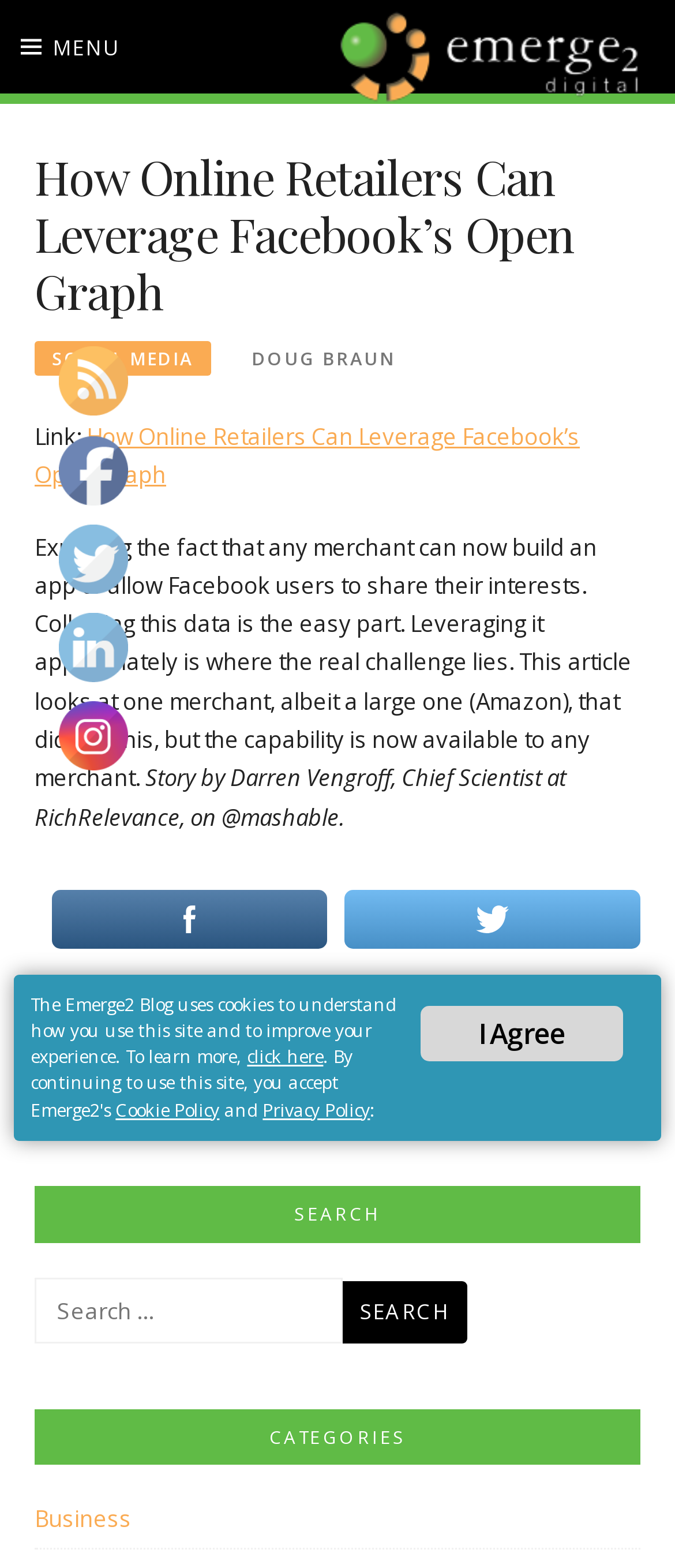What is the name of the blog?
From the image, respond using a single word or phrase.

Emerge2 Blog